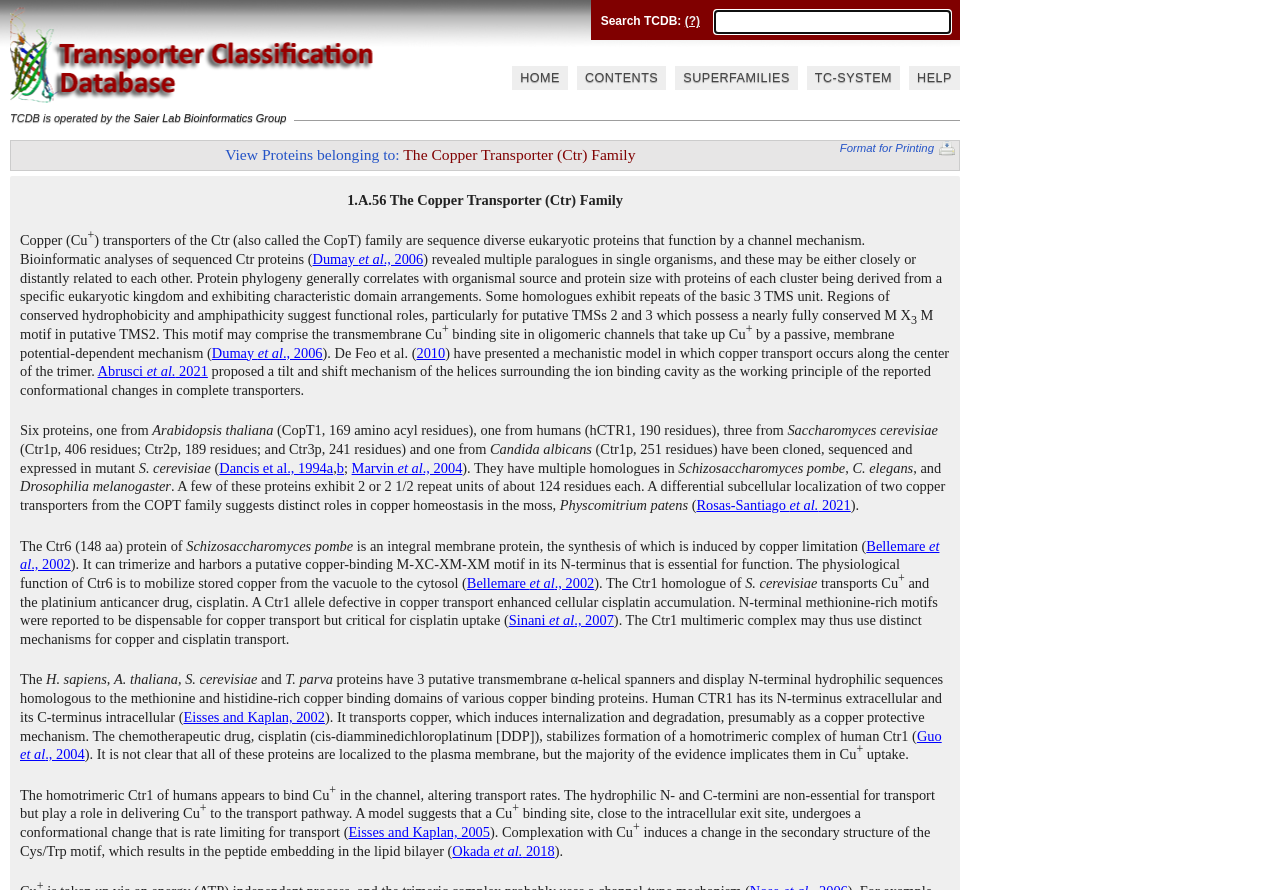Identify the bounding box for the described UI element: "HELP".

[0.71, 0.074, 0.75, 0.101]